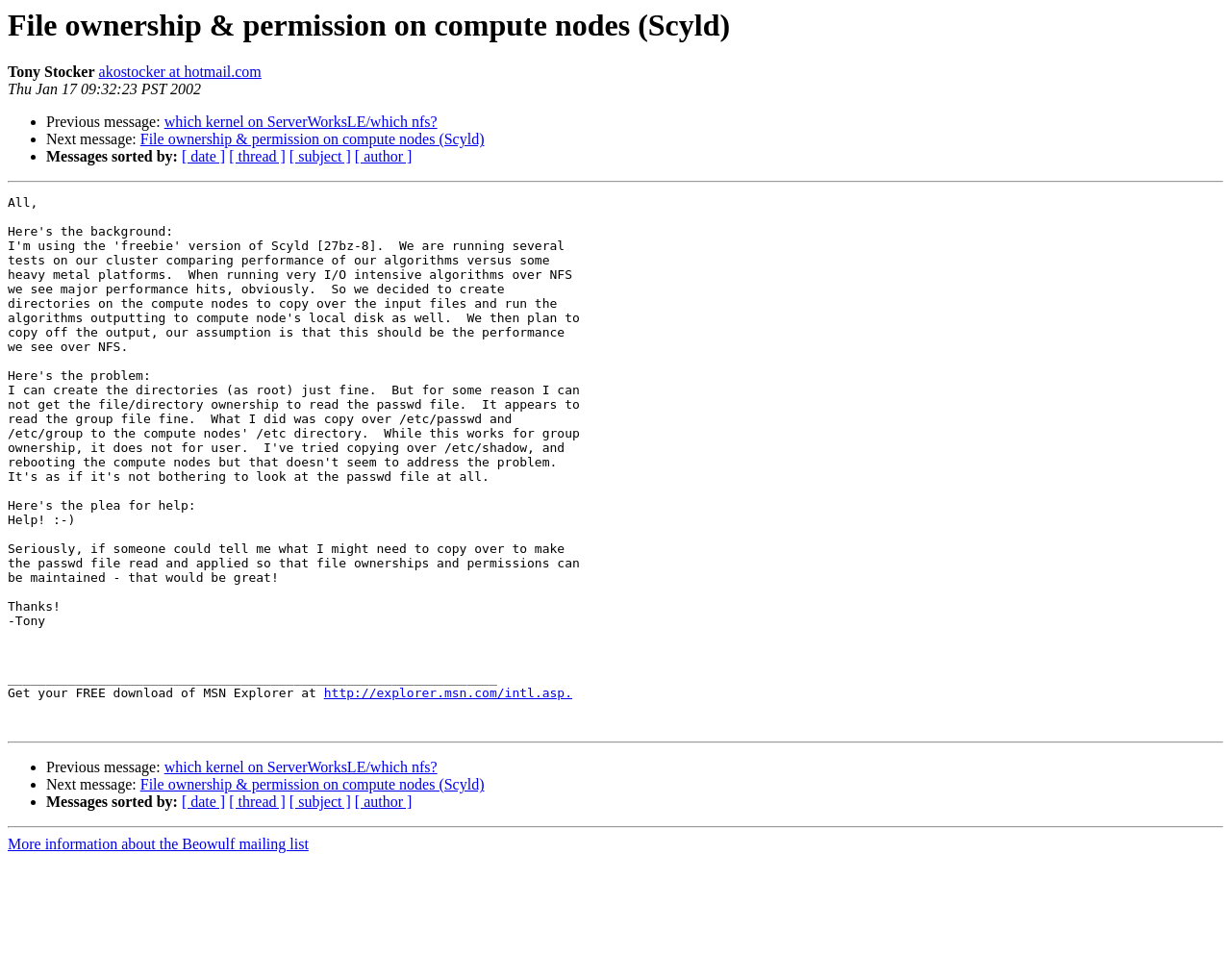Can you show the bounding box coordinates of the region to click on to complete the task described in the instruction: "Get more information about the Beowulf mailing list"?

[0.006, 0.853, 0.251, 0.87]